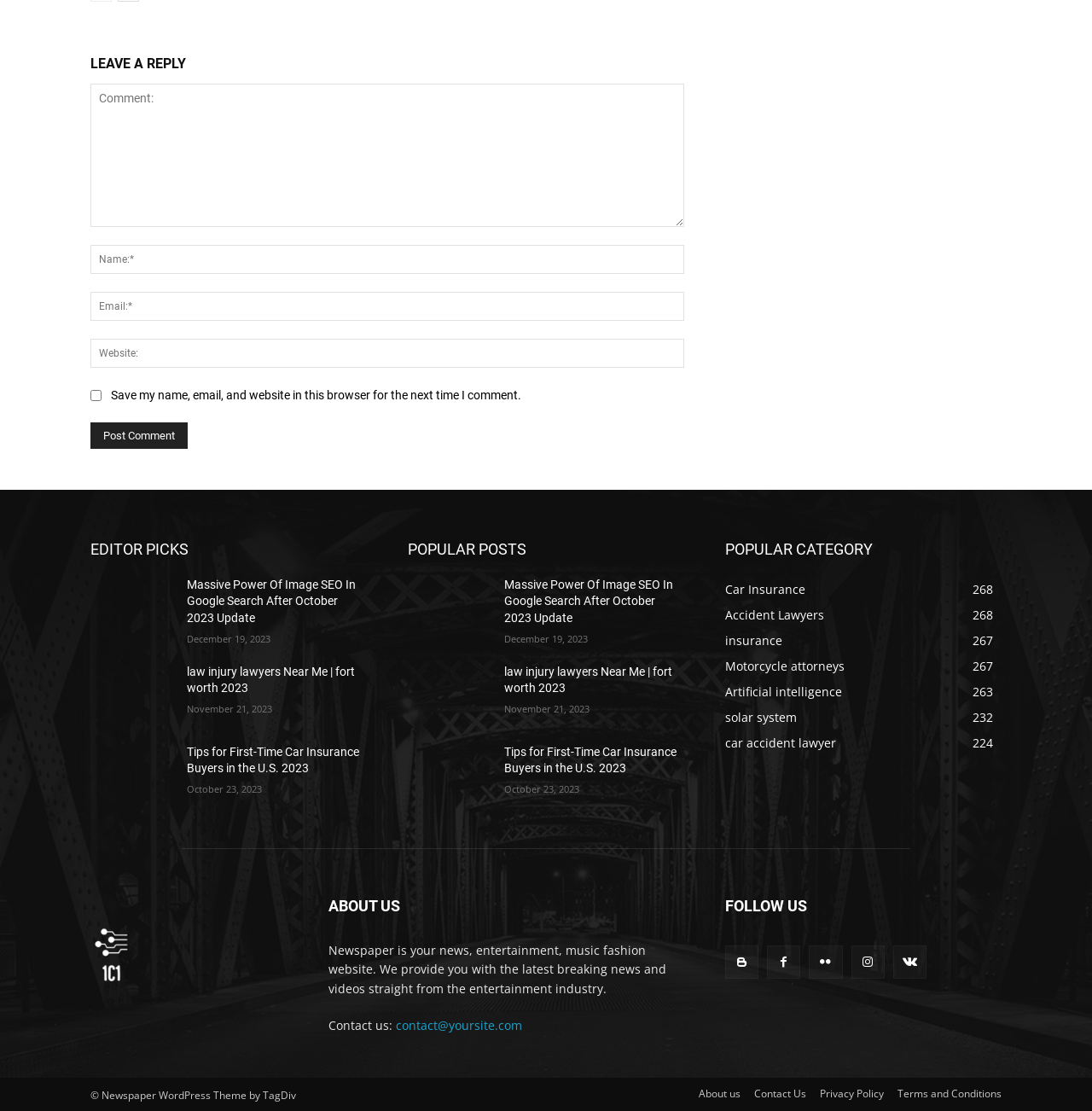Pinpoint the bounding box coordinates of the area that should be clicked to complete the following instruction: "read more about Massive Power Of Image SEO In Google Search After October 2023 Update". The coordinates must be given as four float numbers between 0 and 1, i.e., [left, top, right, bottom].

[0.083, 0.519, 0.159, 0.571]